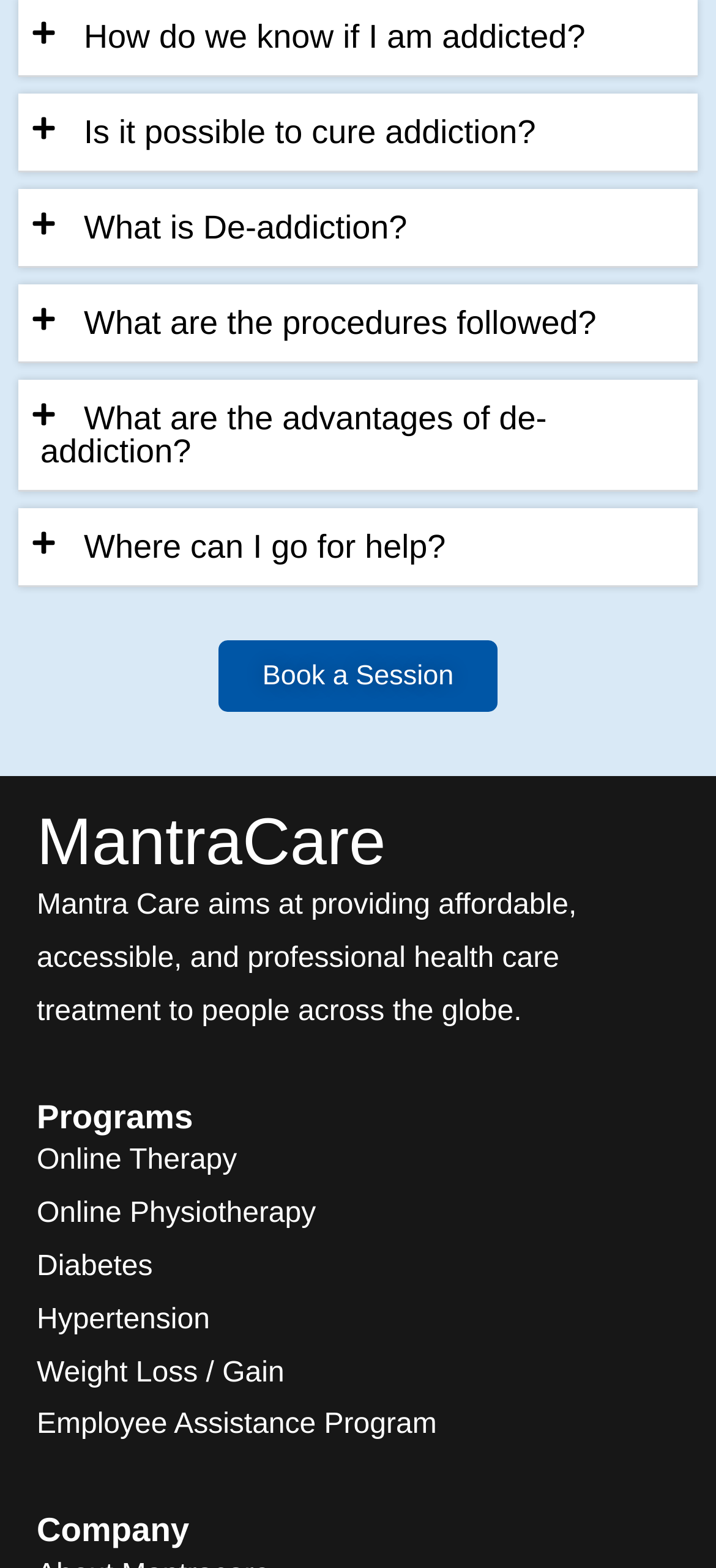What is the structure of the webpage?
Refer to the screenshot and deliver a thorough answer to the question presented.

The webpage appears to be structured with tabs or buttons that contain questions related to addiction and de-addiction, and when expanded, provide answers to these questions, as indicated by the button elements and their corresponding generic elements.